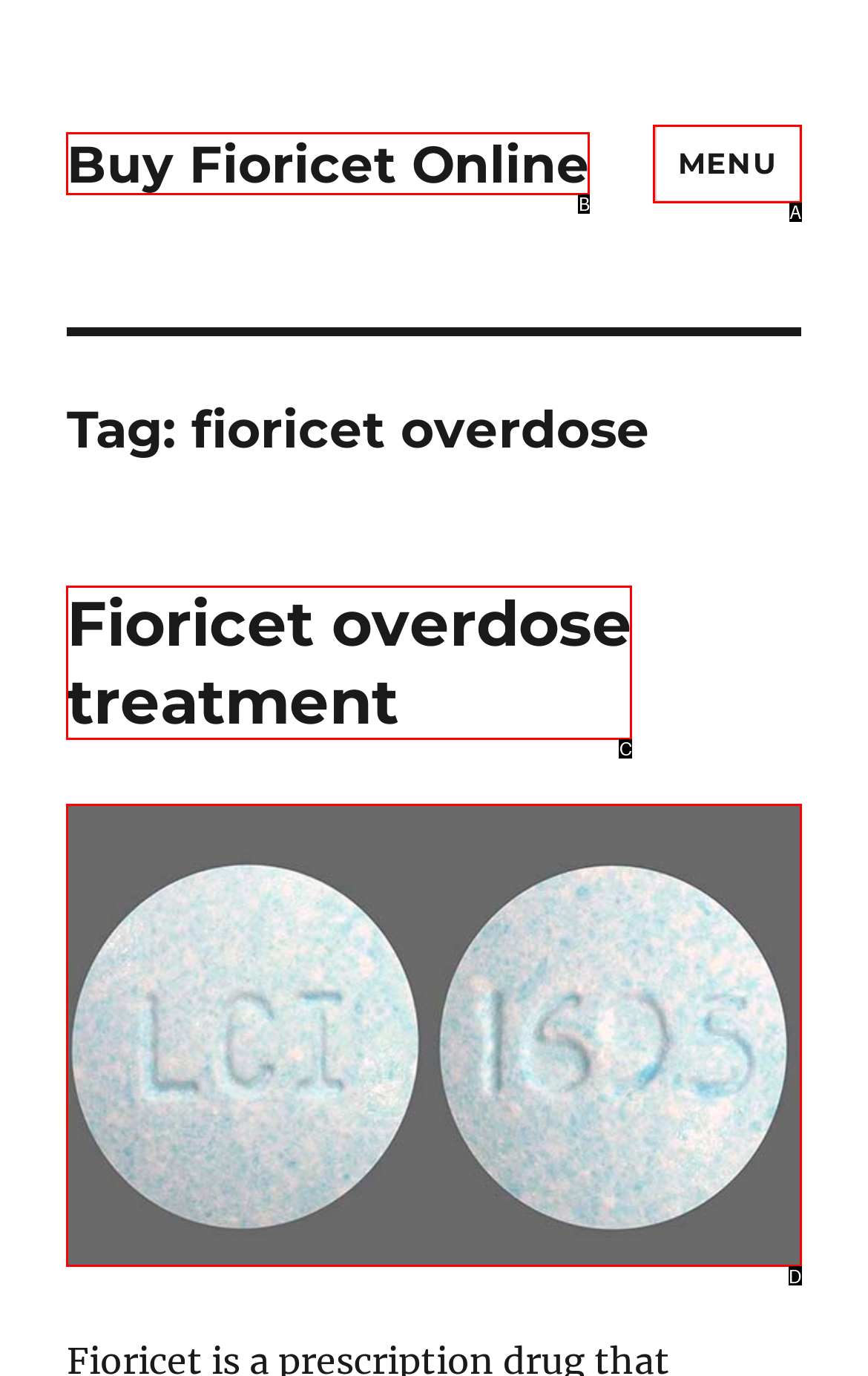Identify the bounding box that corresponds to: Menu
Respond with the letter of the correct option from the provided choices.

A